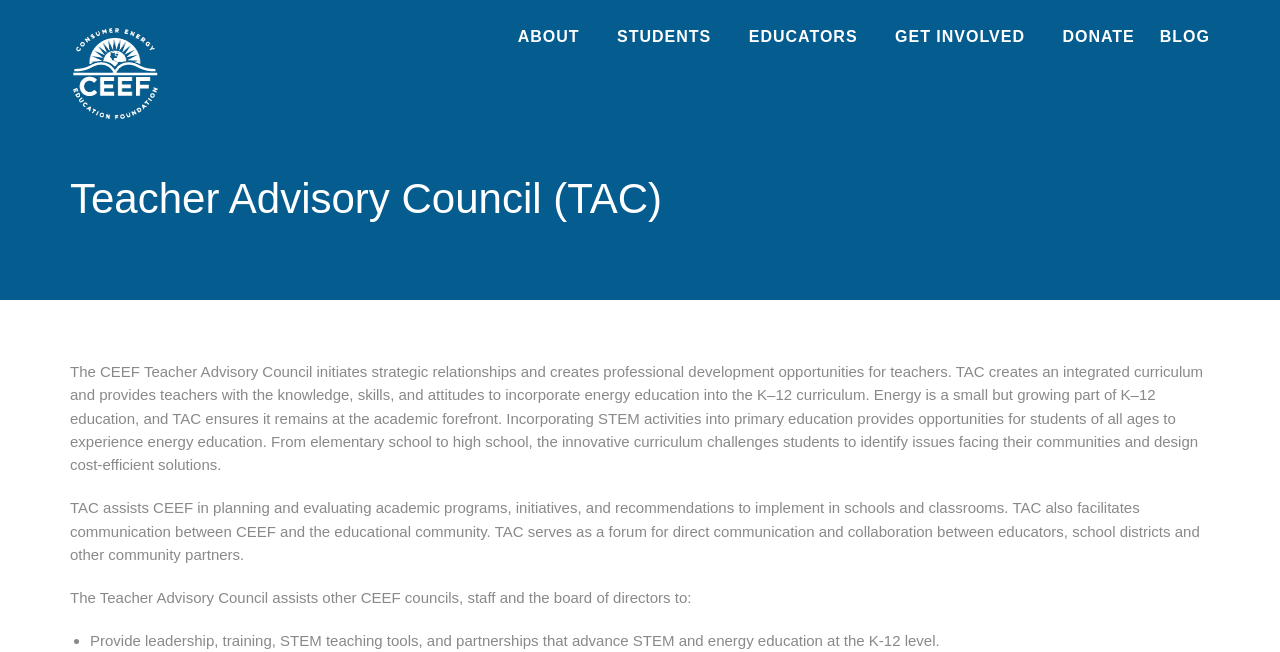Please identify the bounding box coordinates of the element's region that should be clicked to execute the following instruction: "Learn more about the Teacher Advisory Council". The bounding box coordinates must be four float numbers between 0 and 1, i.e., [left, top, right, bottom].

[0.055, 0.256, 0.945, 0.353]